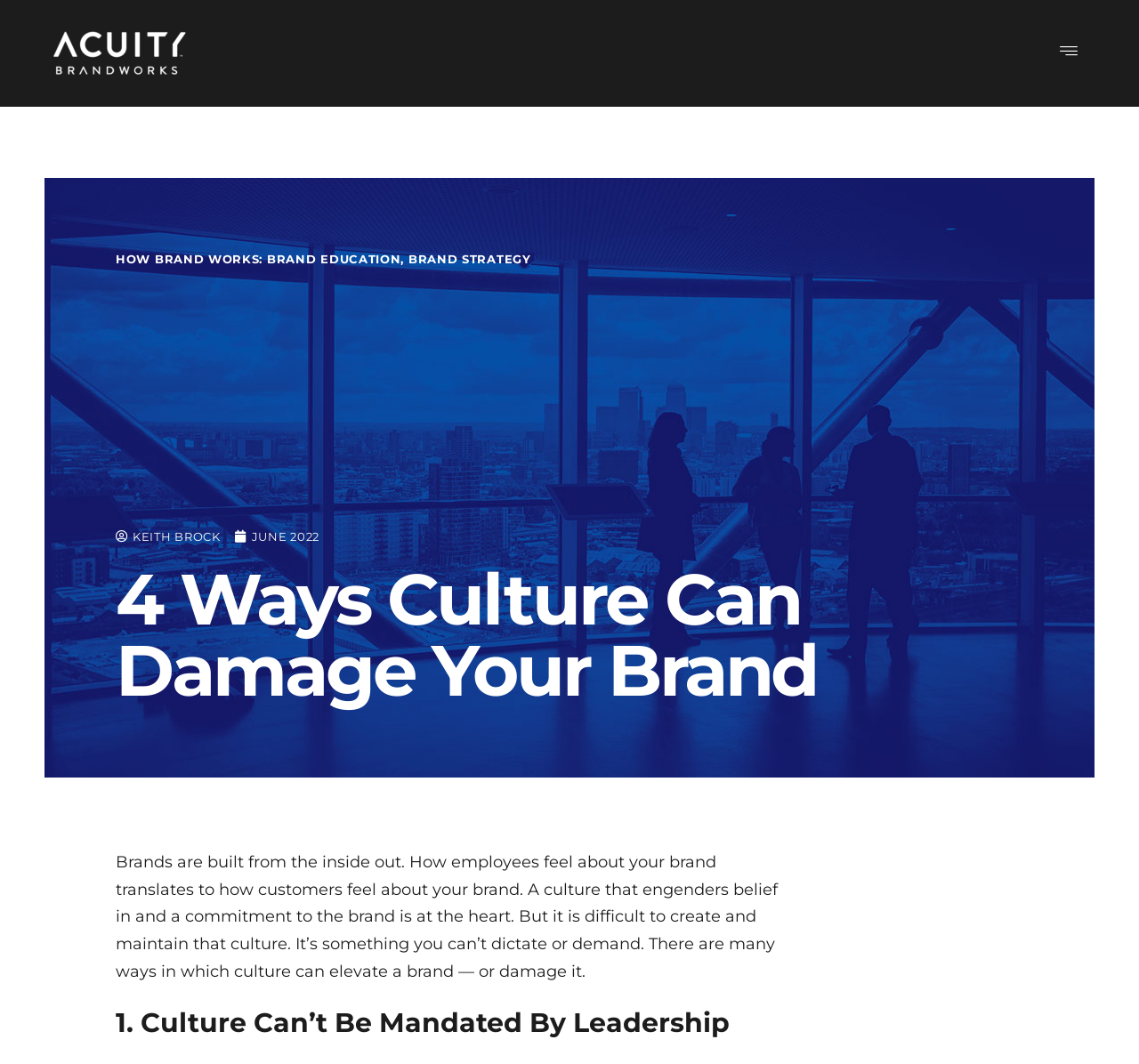What is the main topic of the article?
Please use the image to provide an in-depth answer to the question.

By reading the headings and text on the webpage, I inferred that the main topic of the article is the relationship between culture and brand, specifically how culture can damage a brand.